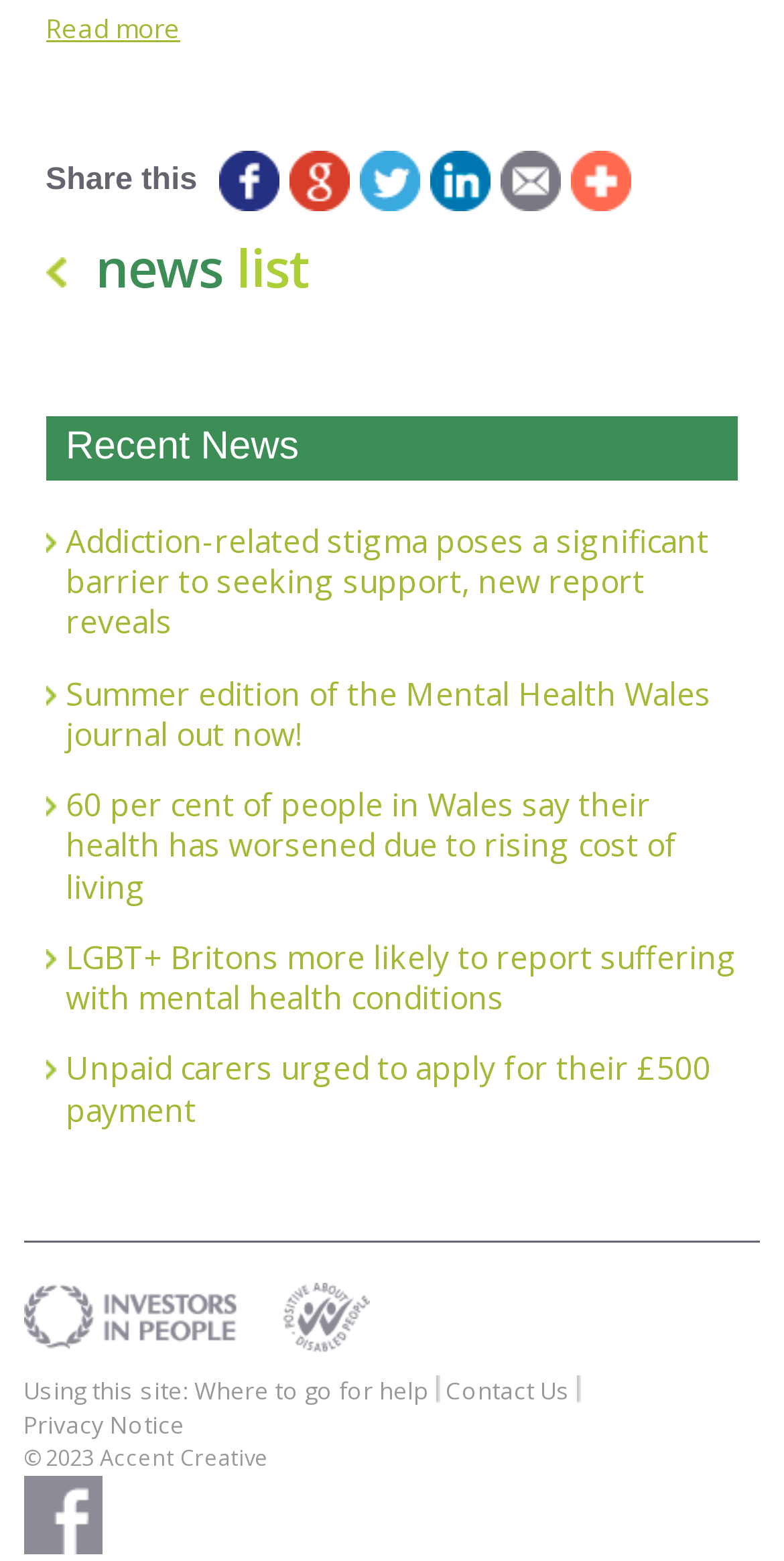How many share options are available?
Answer briefly with a single word or phrase based on the image.

5